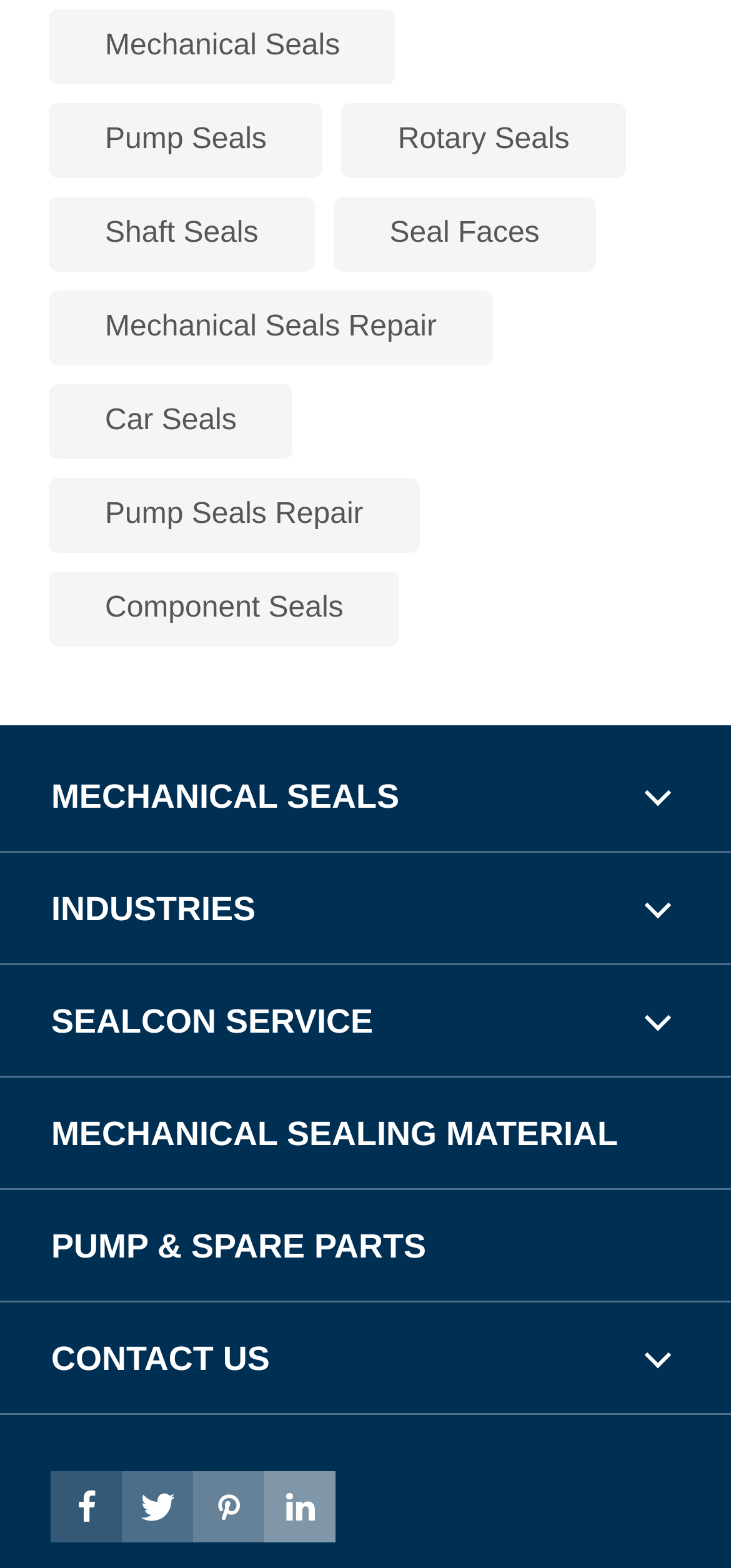What is the category of seals mentioned below 'Mechanical Seals'?
Please provide a single word or phrase answer based on the image.

Pump Seals